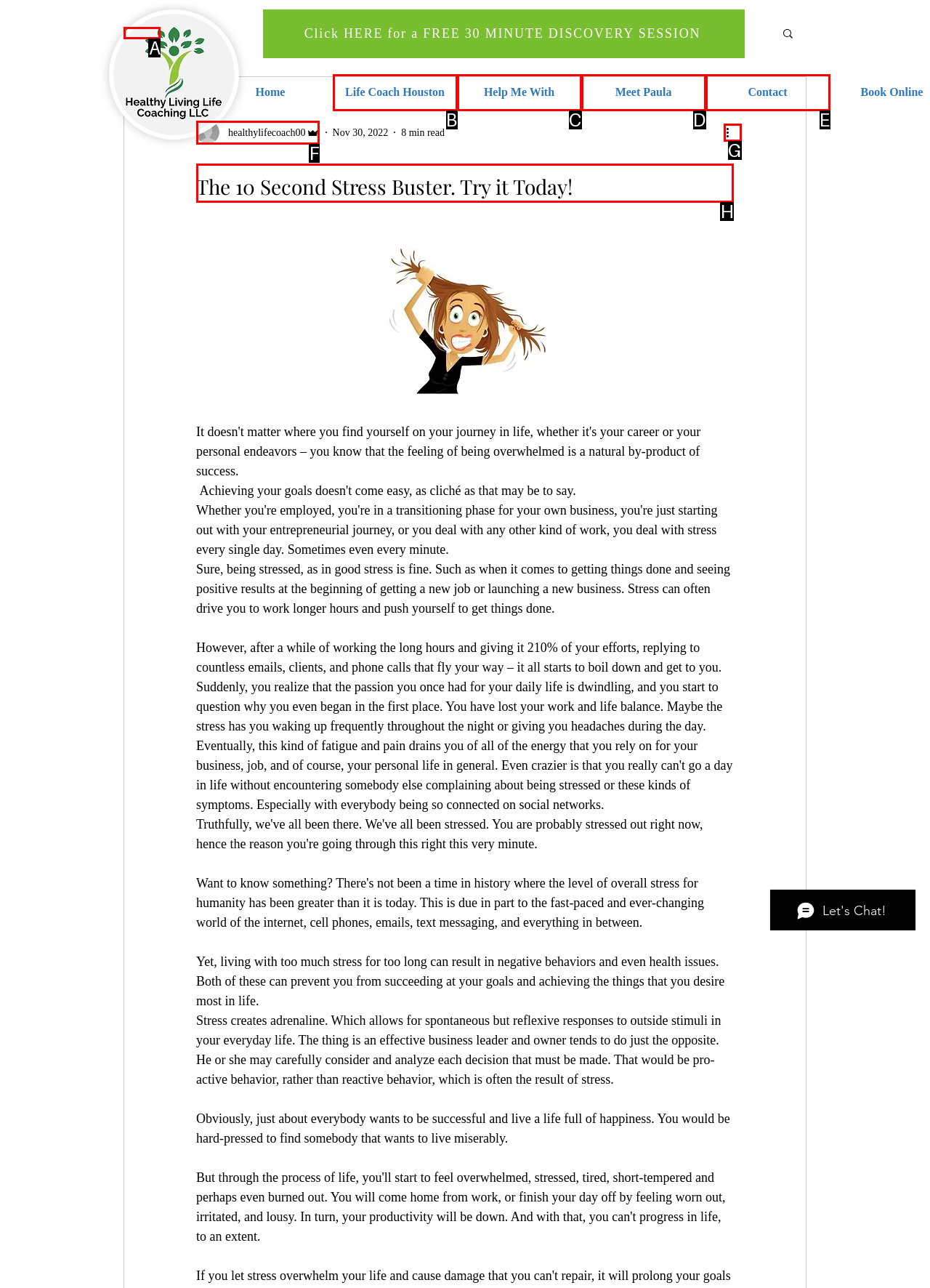Select the letter of the UI element you need to click on to fulfill this task: Read the article 'The 10 Second Stress Buster. Try it Today!'. Write down the letter only.

H